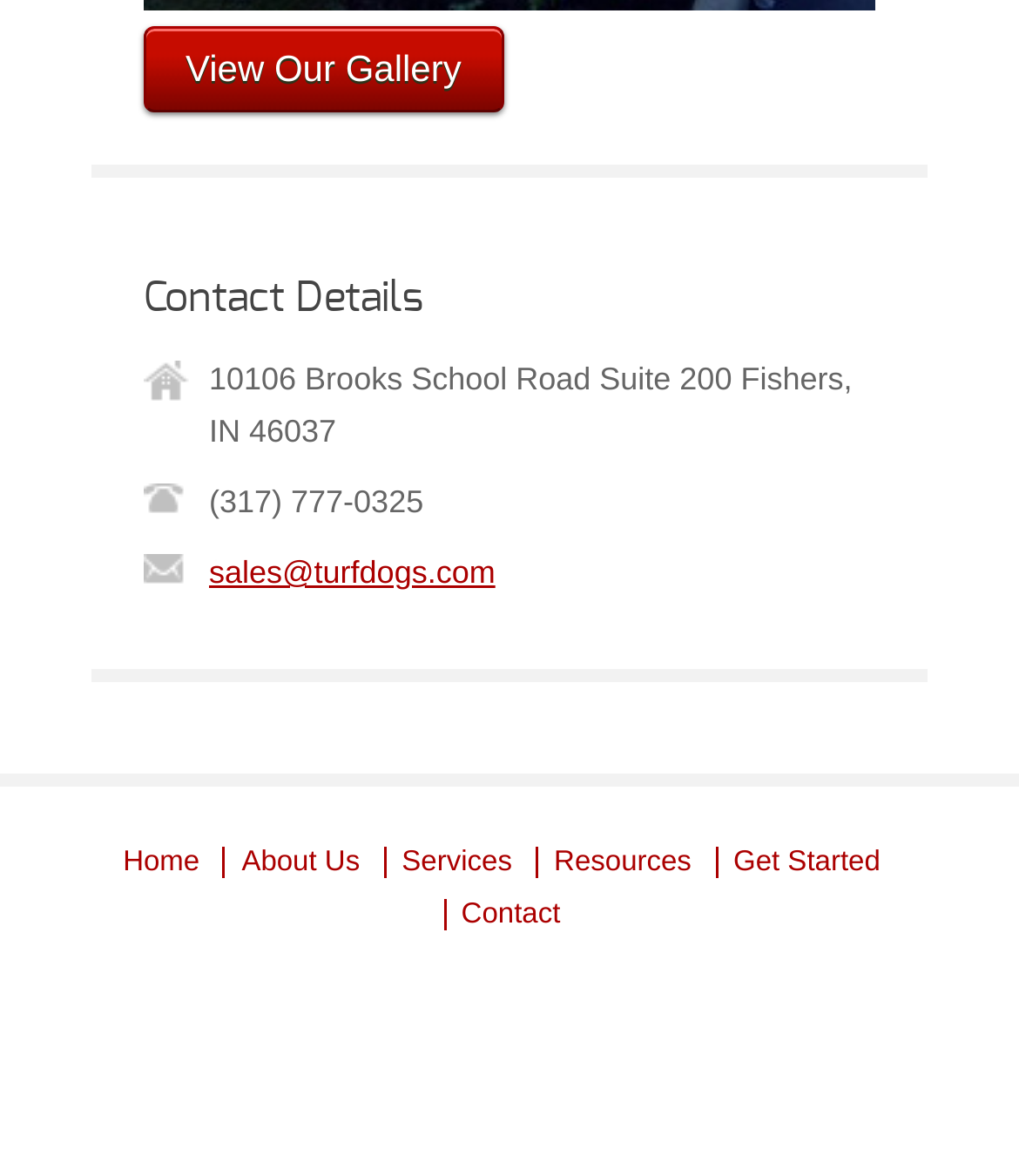What is the copyright year of Turfdogs?
Using the screenshot, give a one-word or short phrase answer.

2018